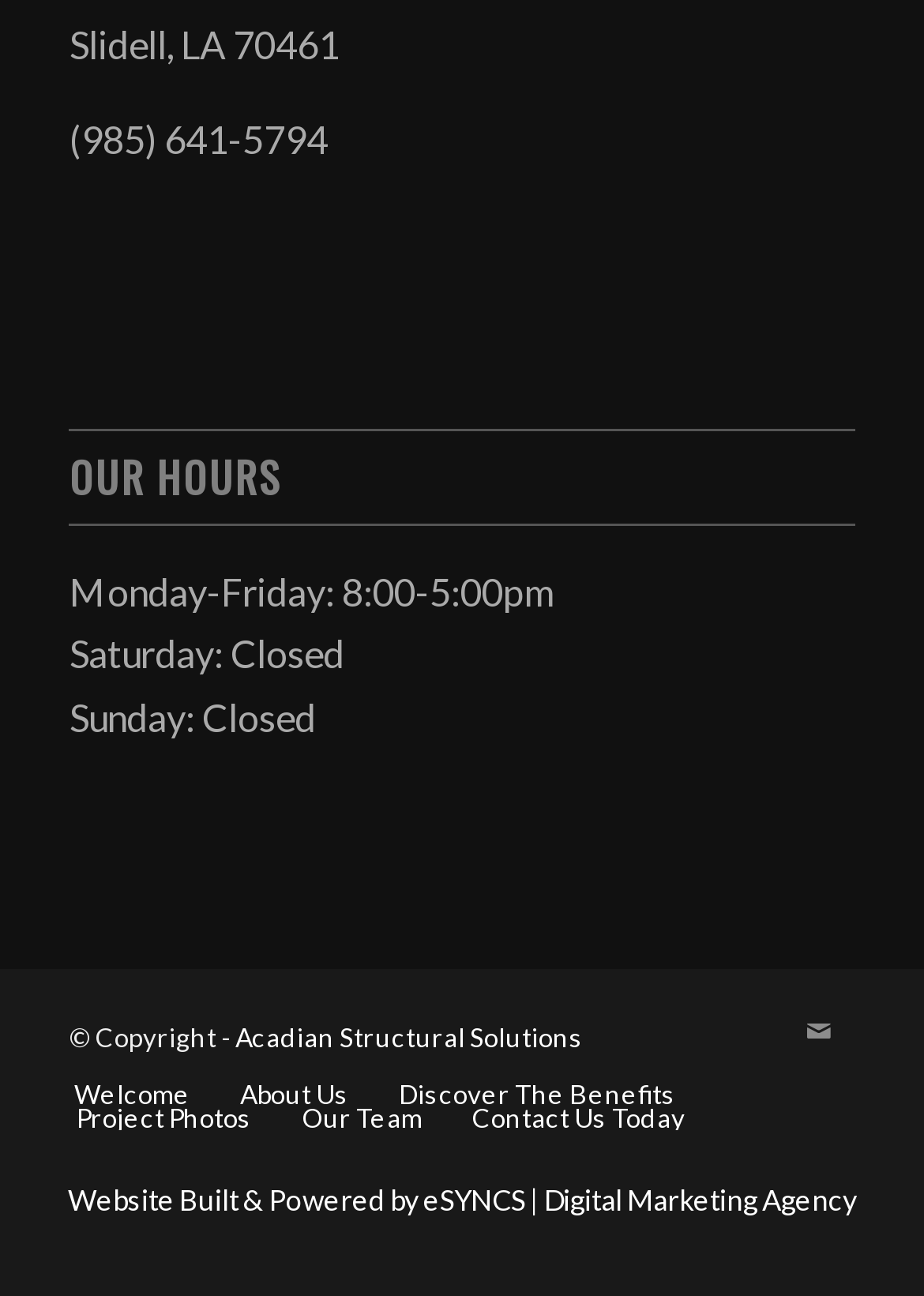Please identify the bounding box coordinates of the region to click in order to complete the given instruction: "Learn about the website builder". The coordinates should be four float numbers between 0 and 1, i.e., [left, top, right, bottom].

[0.022, 0.876, 0.978, 0.976]